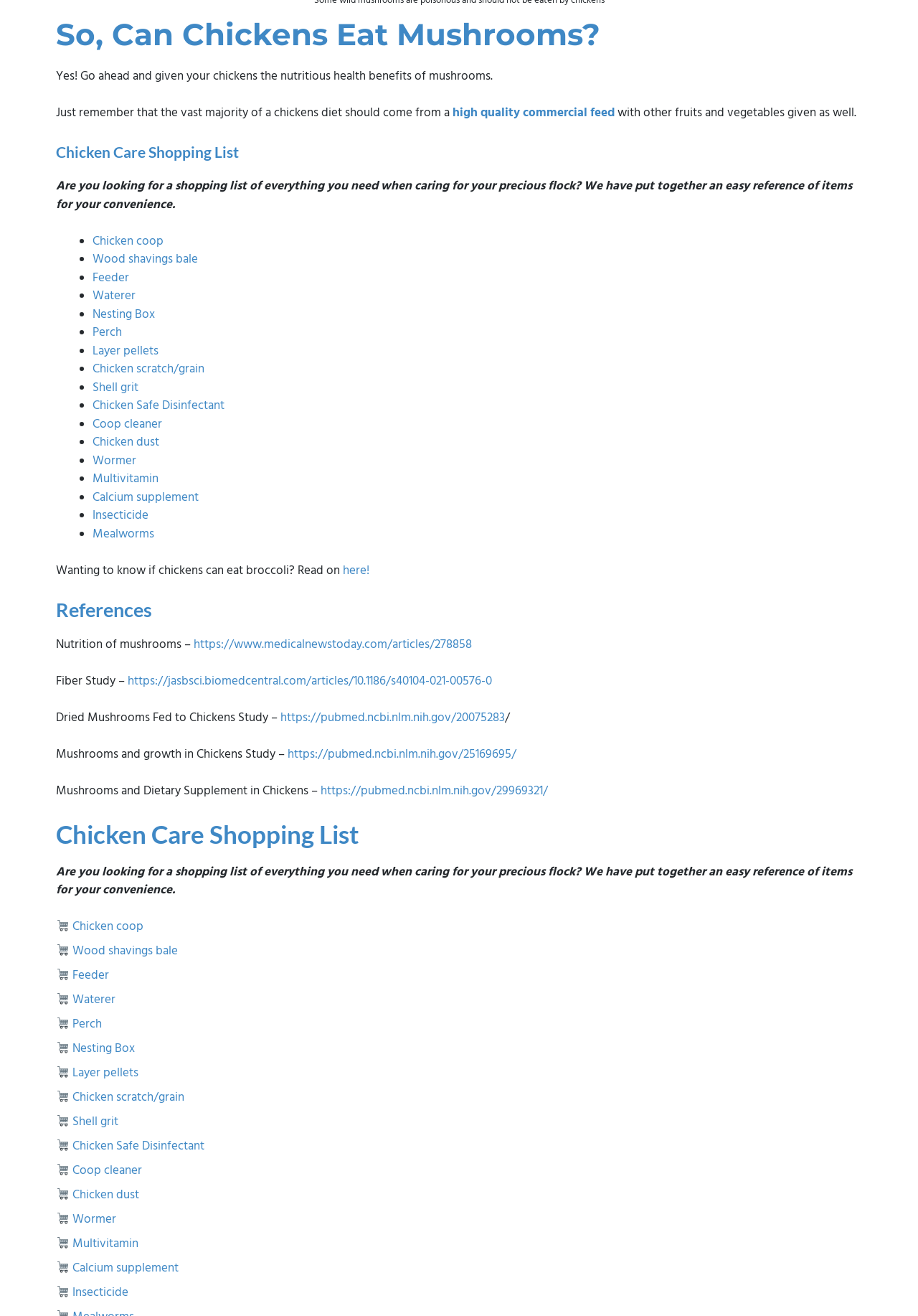What is the purpose of the 'Chicken Care Shopping List' section?
Look at the screenshot and give a one-word or phrase answer.

To provide a shopping list for chicken care